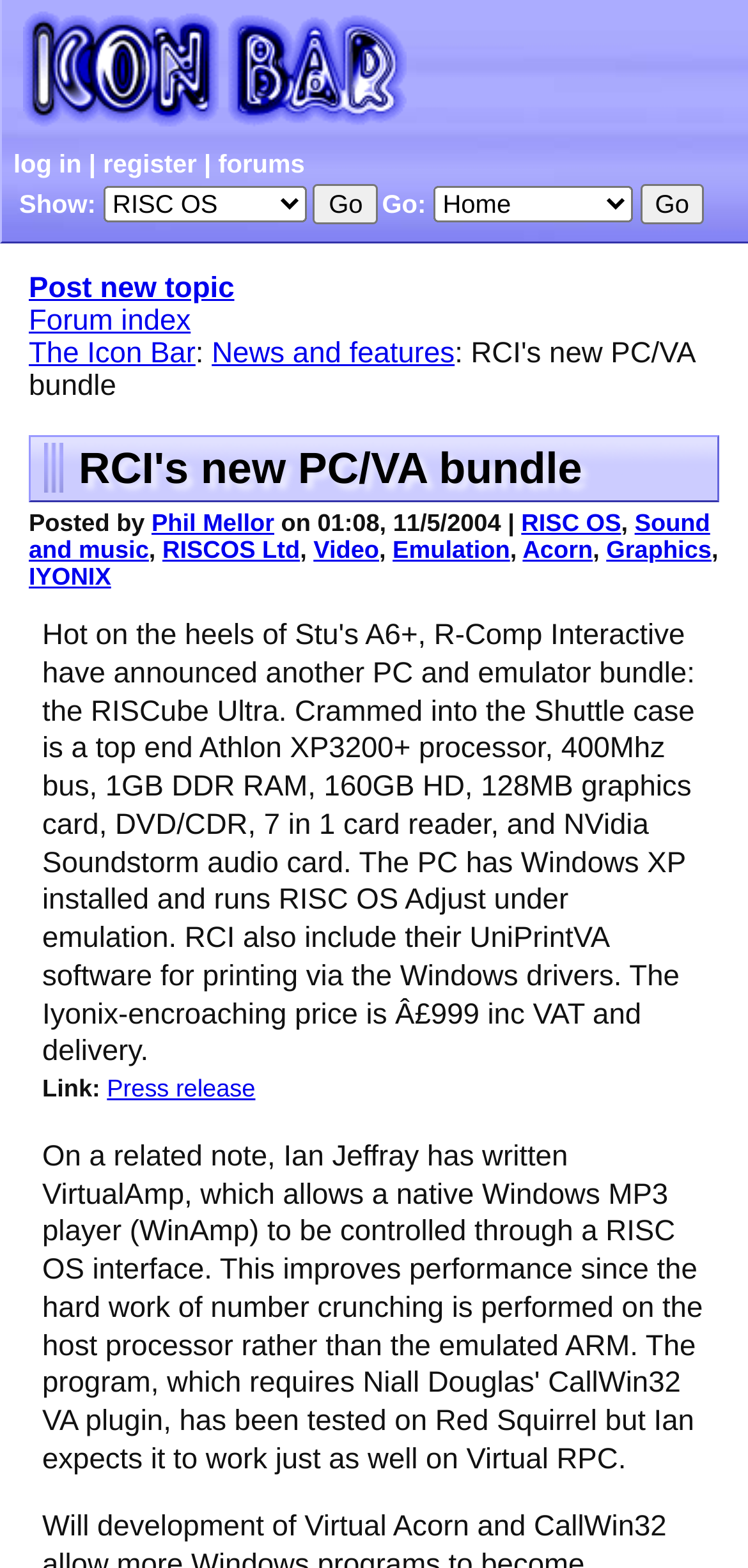Please identify the bounding box coordinates of the clickable area that will fulfill the following instruction: "Click on the 'log in' link". The coordinates should be in the format of four float numbers between 0 and 1, i.e., [left, top, right, bottom].

[0.018, 0.095, 0.109, 0.114]